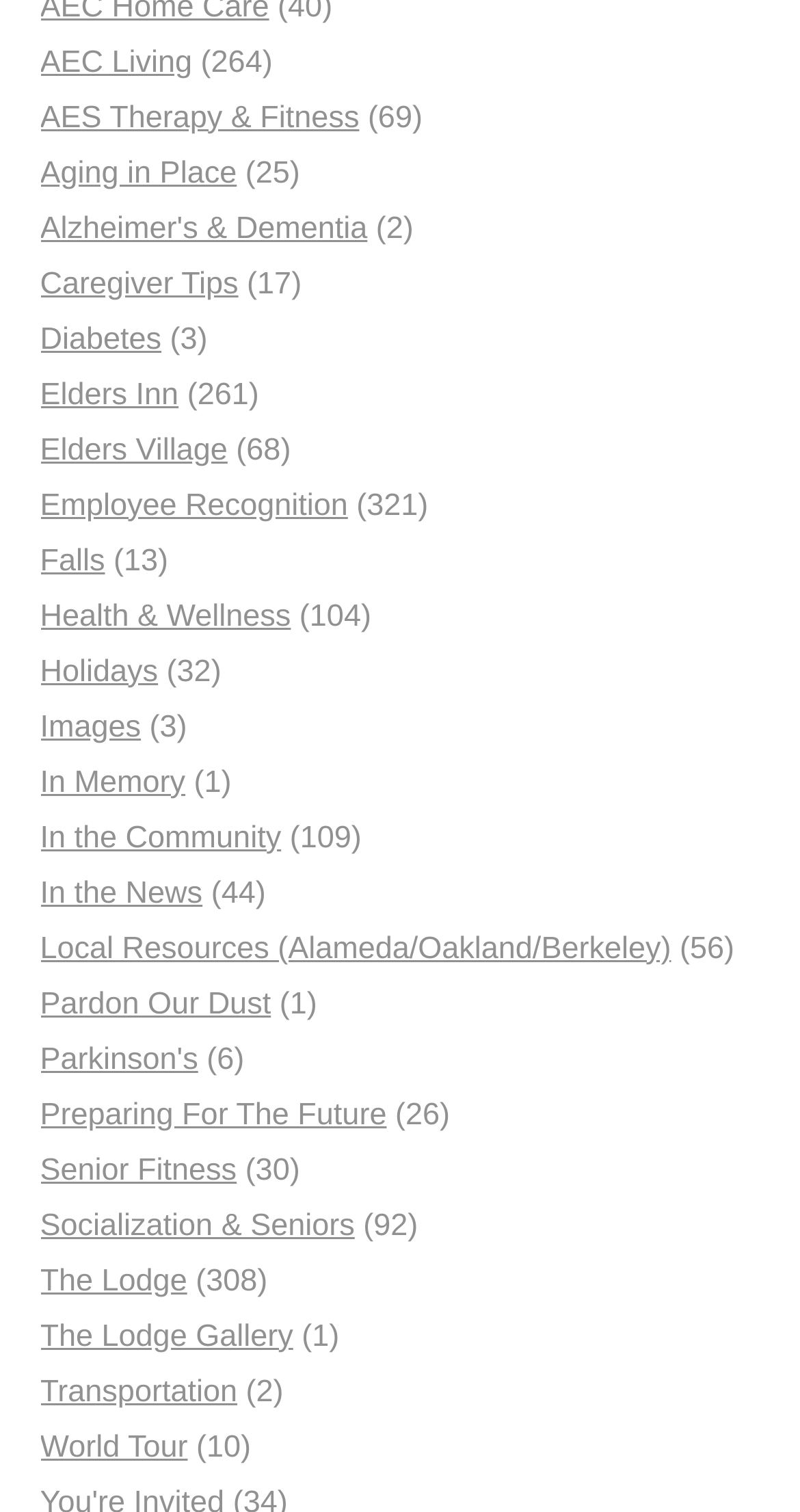Give a one-word or phrase response to the following question: How many links are related to health and wellness?

At least 5